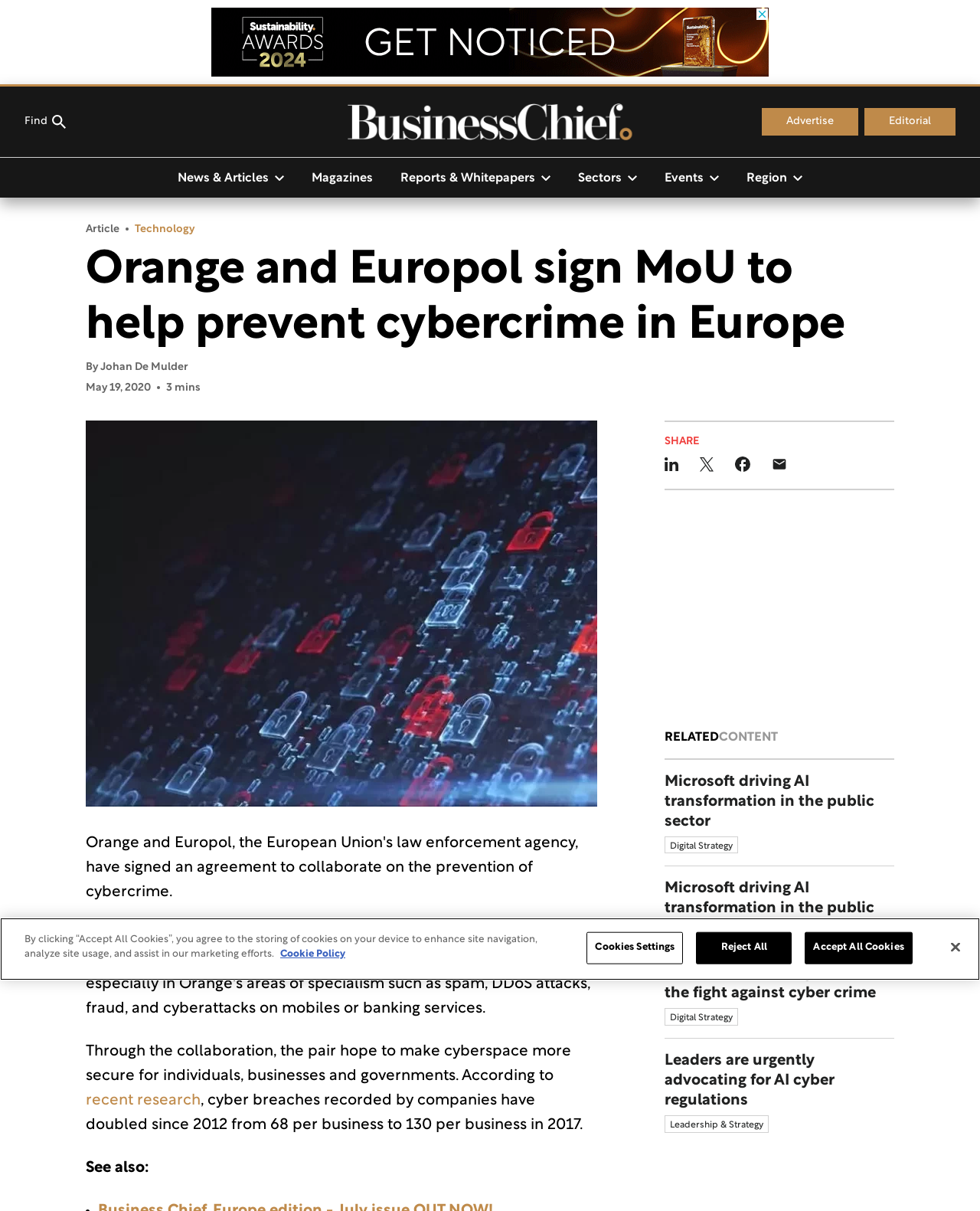Locate the bounding box of the UI element described by: "Toggle website search" in the given webpage screenshot.

None